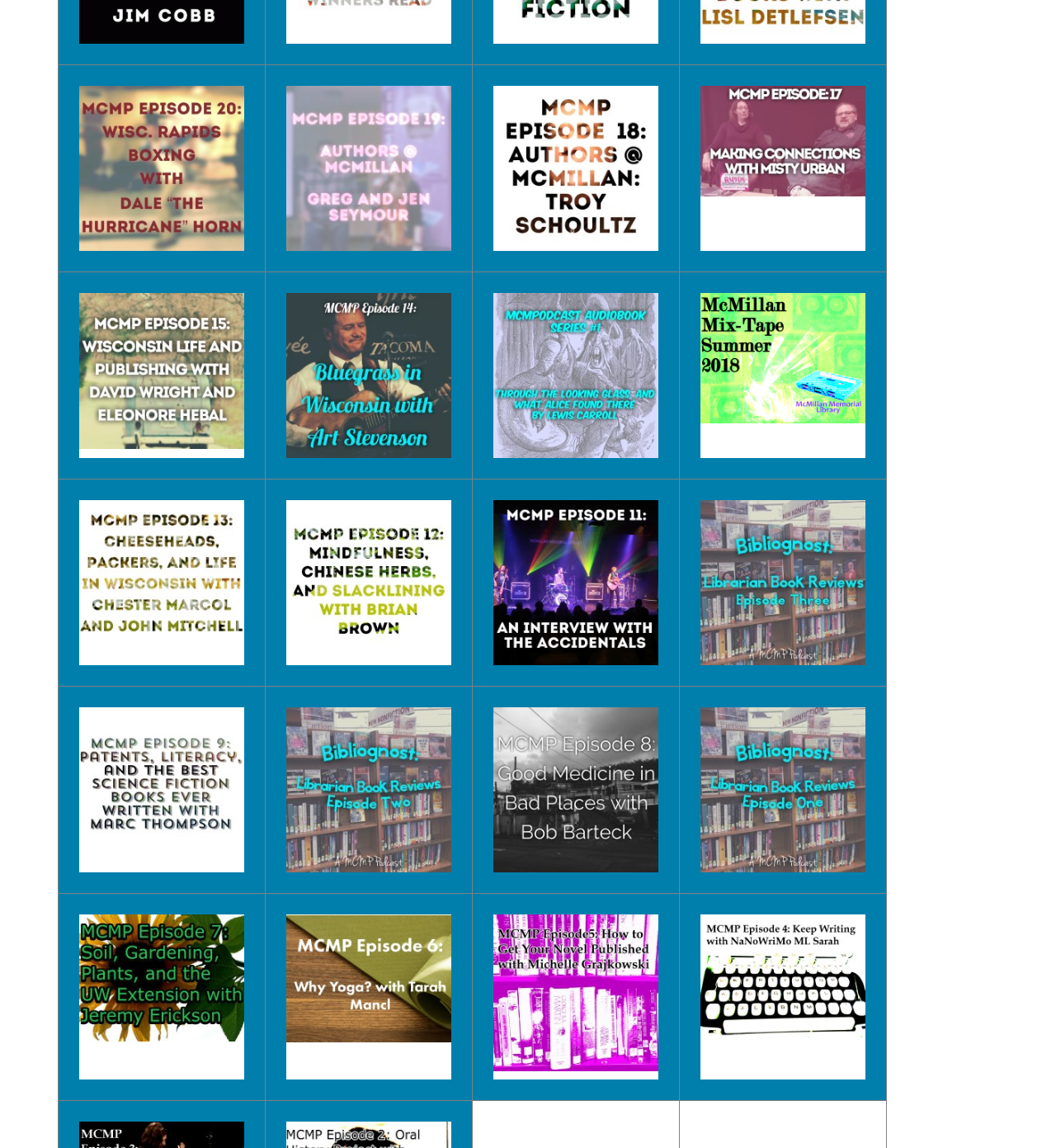Extract the bounding box coordinates of the UI element described by: "Image". The coordinates should include four float numbers ranging from 0 to 1, e.g., [left, top, right, bottom].

[0.644, 0.057, 0.839, 0.236]